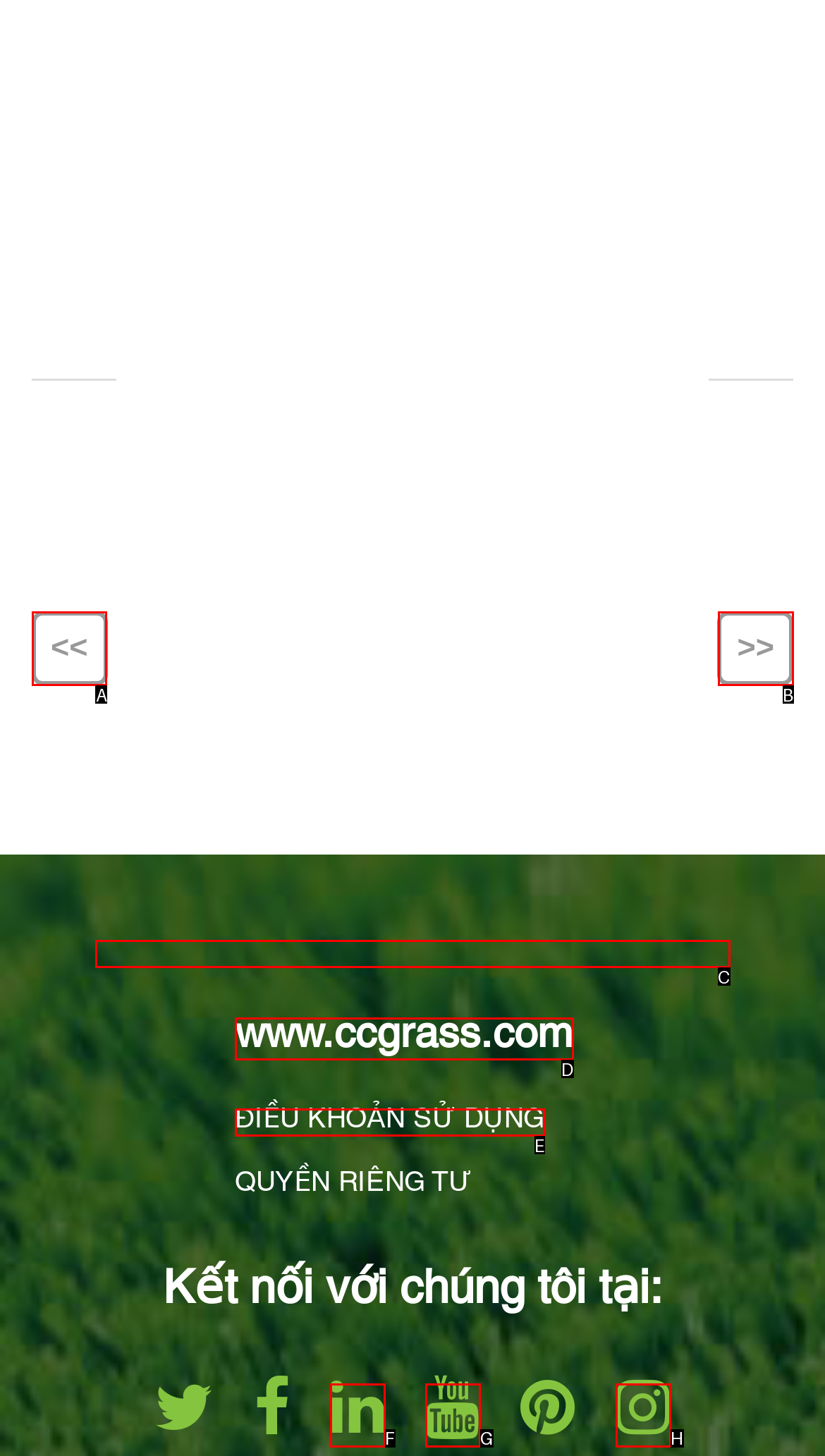Given the description: title="Instagram", determine the corresponding lettered UI element.
Answer with the letter of the selected option.

H